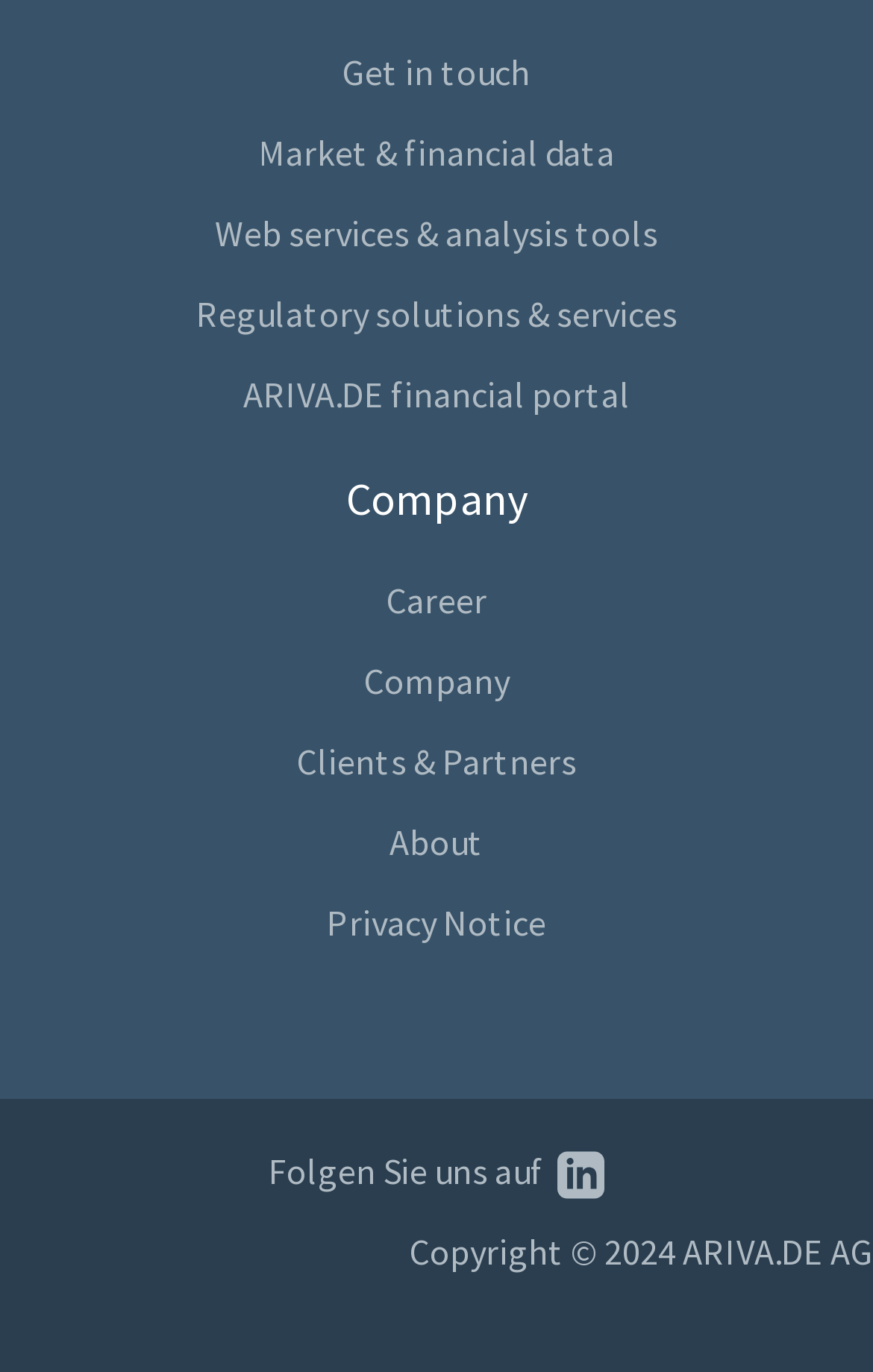What is the purpose of the image in the footer?
Based on the content of the image, thoroughly explain and answer the question.

I found an image element in the footer section, which is a child element of a link that says 'Folgen Sie uns auf'. This suggests that the image is used to represent a social media platform, and the purpose is to allow users to follow the company on that platform.